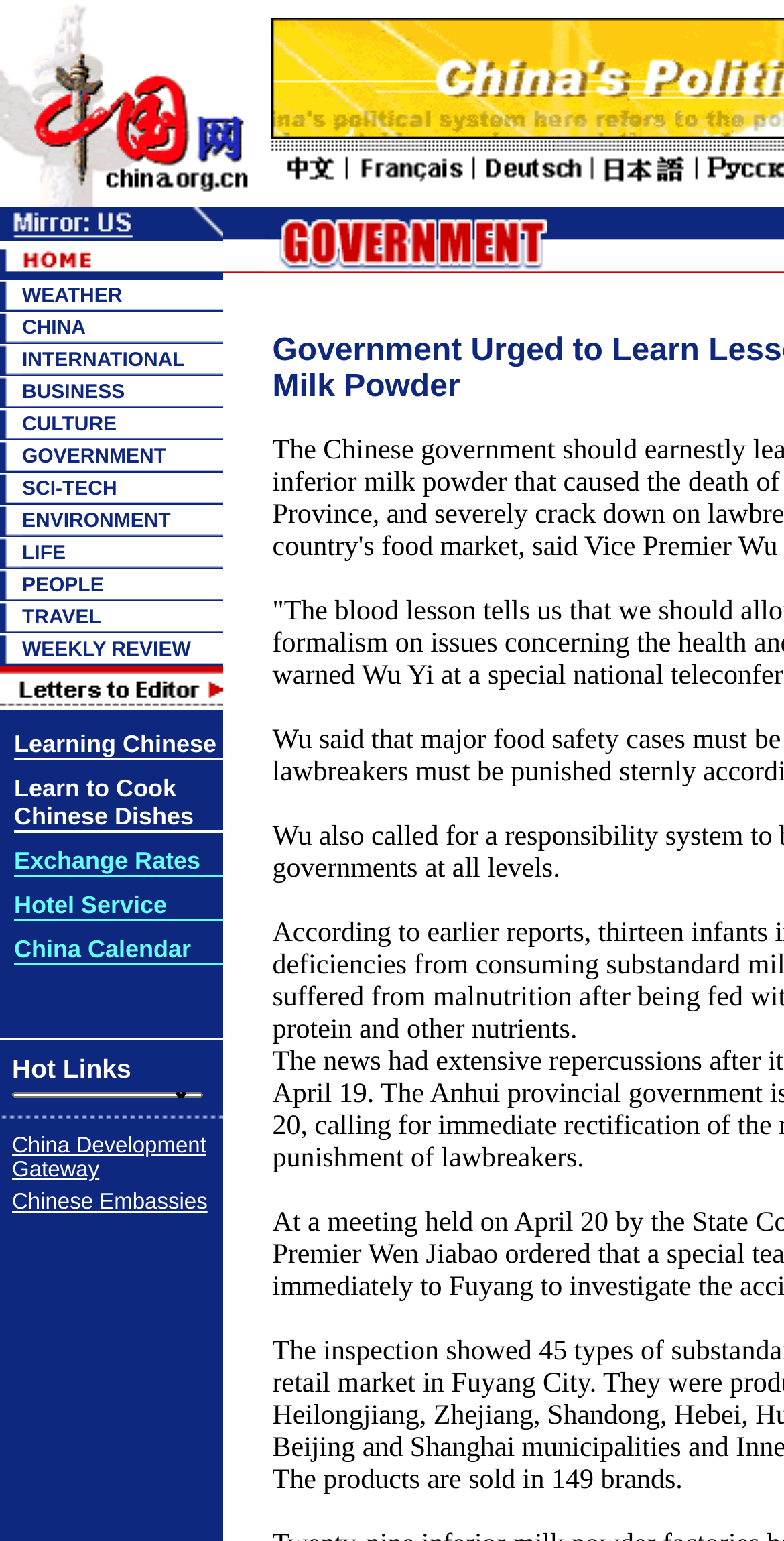Provide a comprehensive caption for the webpage.

This webpage appears to be a news article or a portal with various sections. At the top, there is a prominent headline "Government Urged to Learn Lesson from Case of Inferior Milk Powder". Below the headline, there is a table with multiple rows, each containing a link and an image. The links are categorized into different sections, including WEATHER, CHINA, INTERNATIONAL, BUSINESS, CULTURE, GOVERNMENT, SCI-TECH, ENVIRONMENT, LIFE, PEOPLE, and TRAVEL. Each section has a corresponding image next to the link.

The layout of the webpage is organized, with the main content divided into sections. The links and images are arranged in a tabular format, making it easy to navigate. There are no visible paragraphs of text, but the links and section headers provide a clear structure to the content. The images are small and likely serve as icons or thumbnails for each section. Overall, the webpage appears to be a news portal or aggregator, providing access to various news articles or sections.